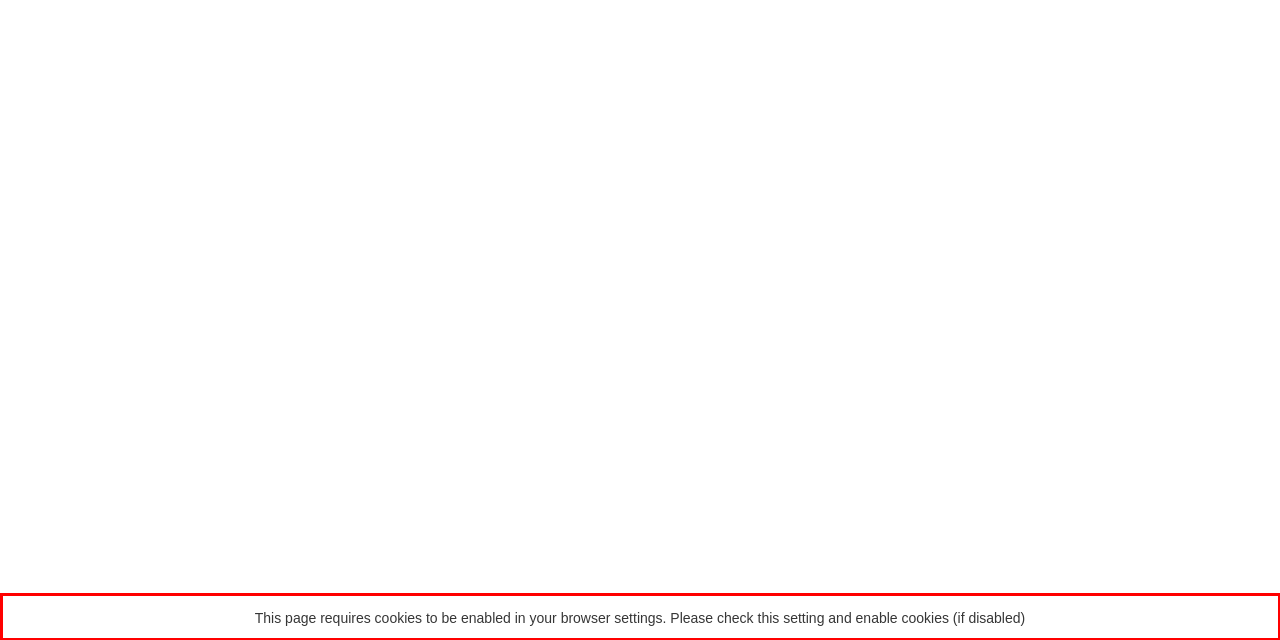Please analyze the provided webpage screenshot and perform OCR to extract the text content from the red rectangle bounding box.

This page requires cookies to be enabled in your browser settings. Please check this setting and enable cookies (if disabled)